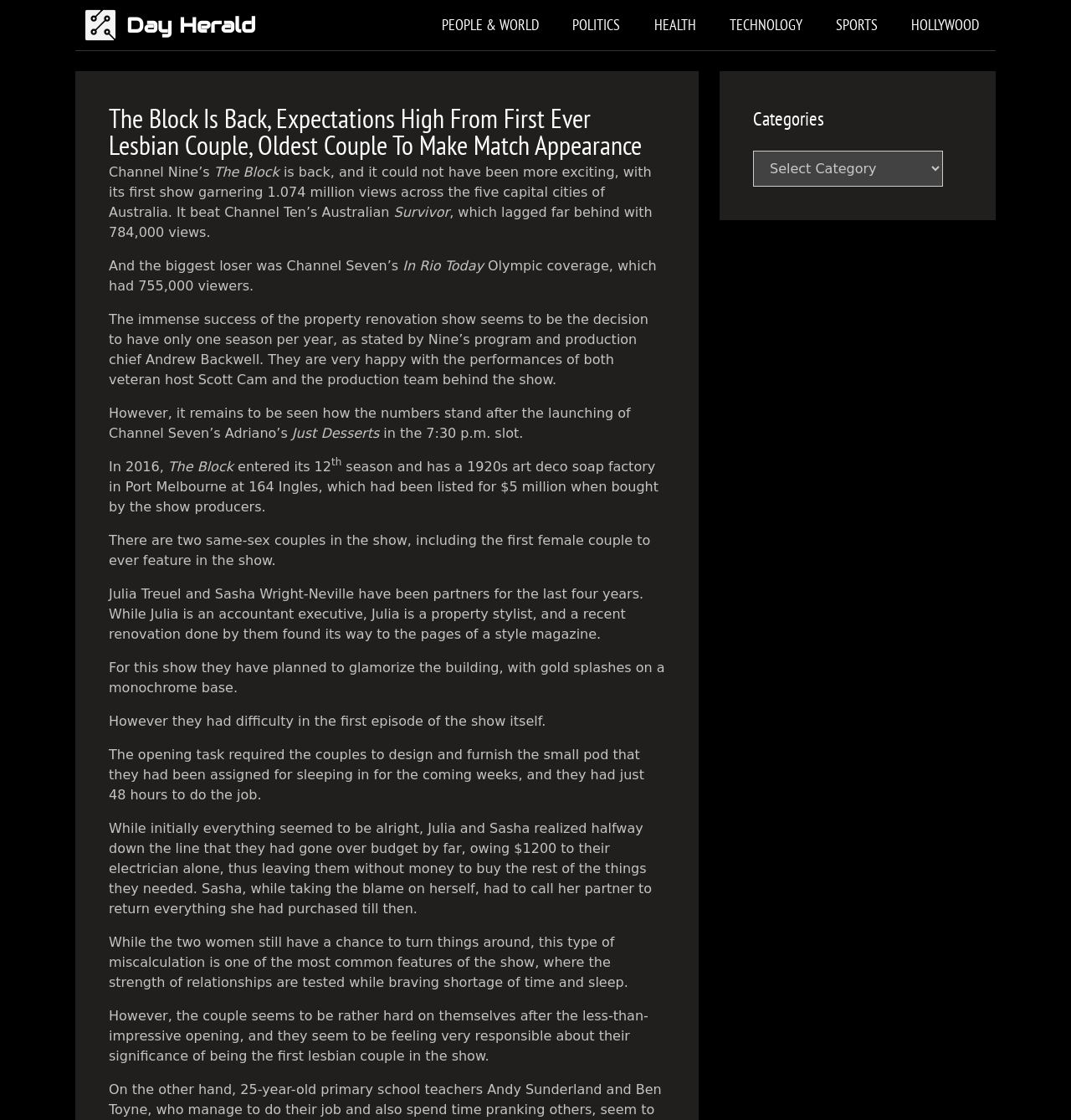Determine the bounding box coordinates of the region that needs to be clicked to achieve the task: "Read more about value expression".

None